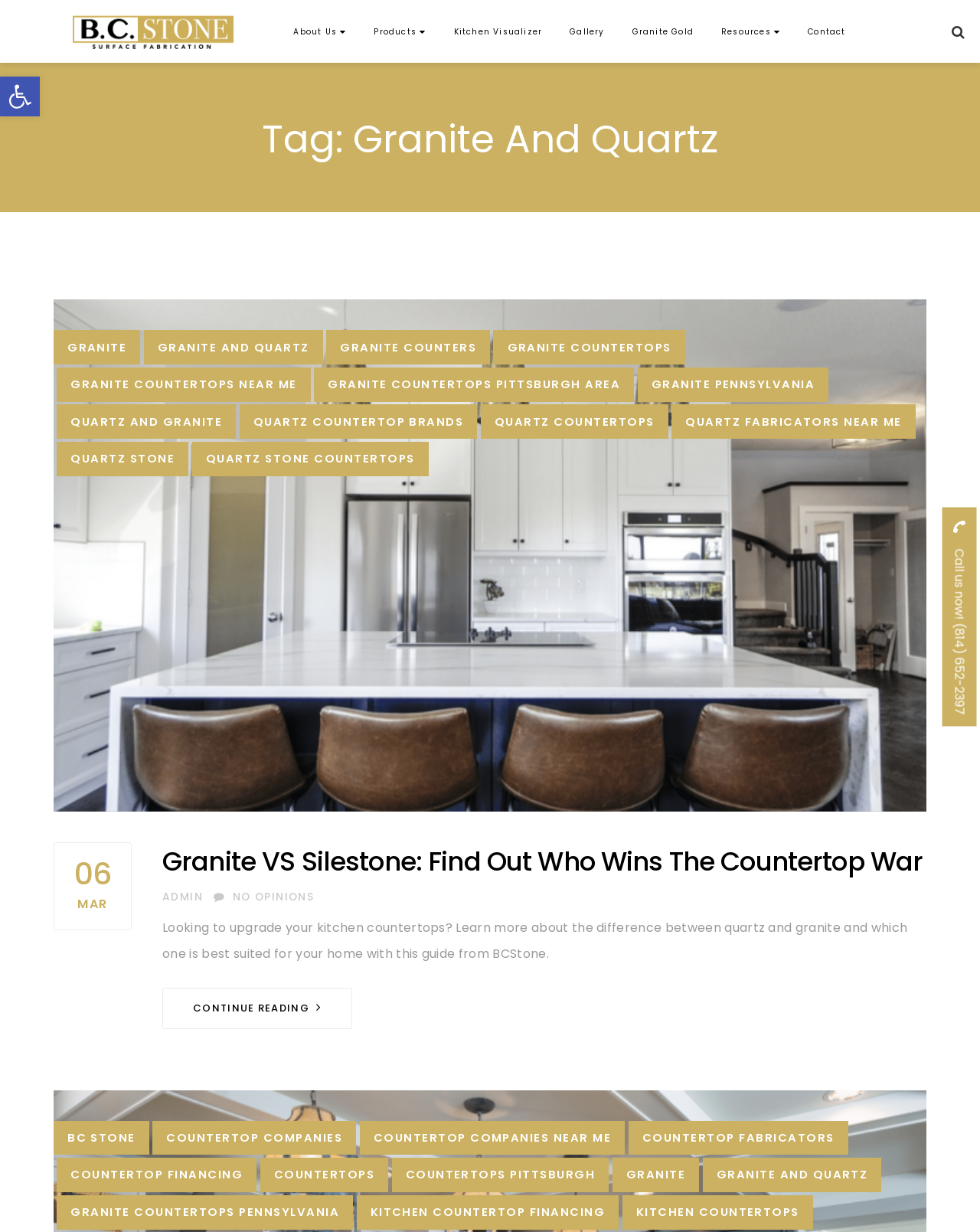What is the text of the webpage's headline?

Tag: Granite And Quartz